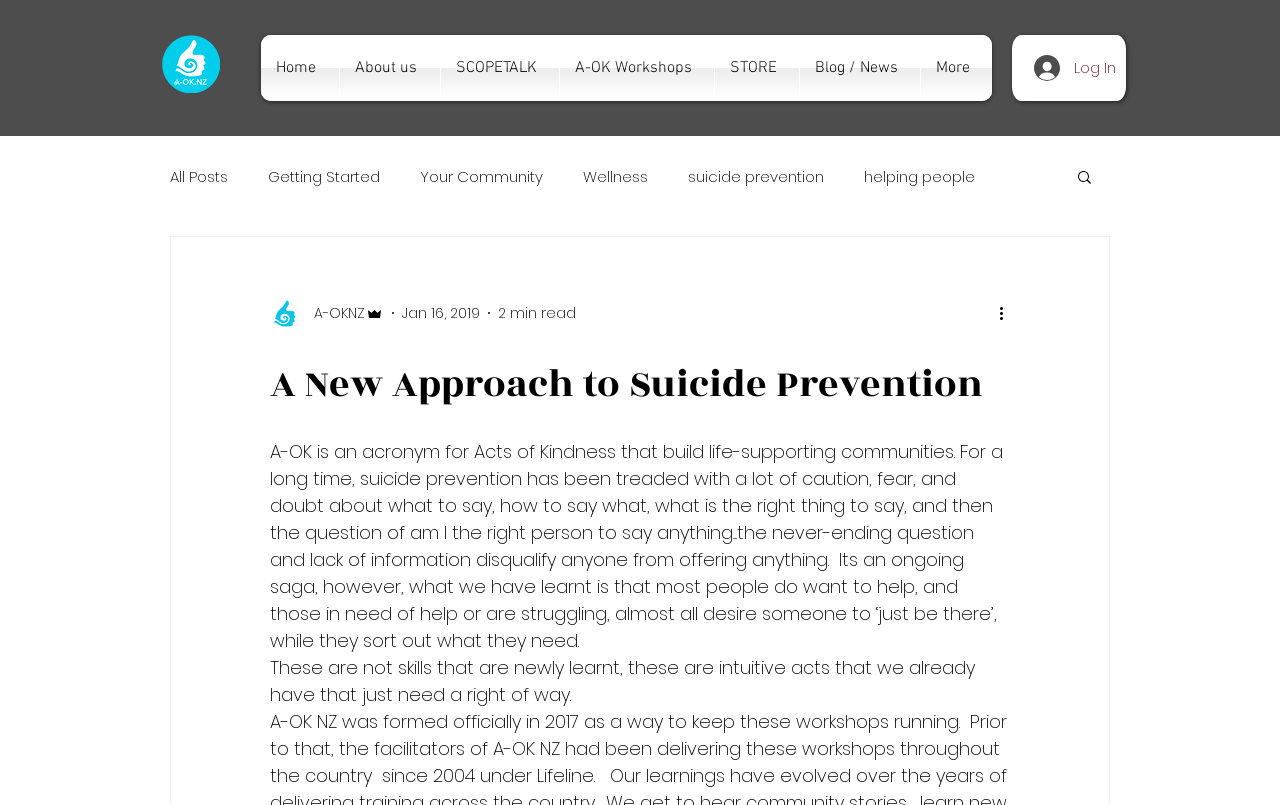Identify the bounding box coordinates of the area you need to click to perform the following instruction: "Search for something".

[0.84, 0.209, 0.855, 0.235]